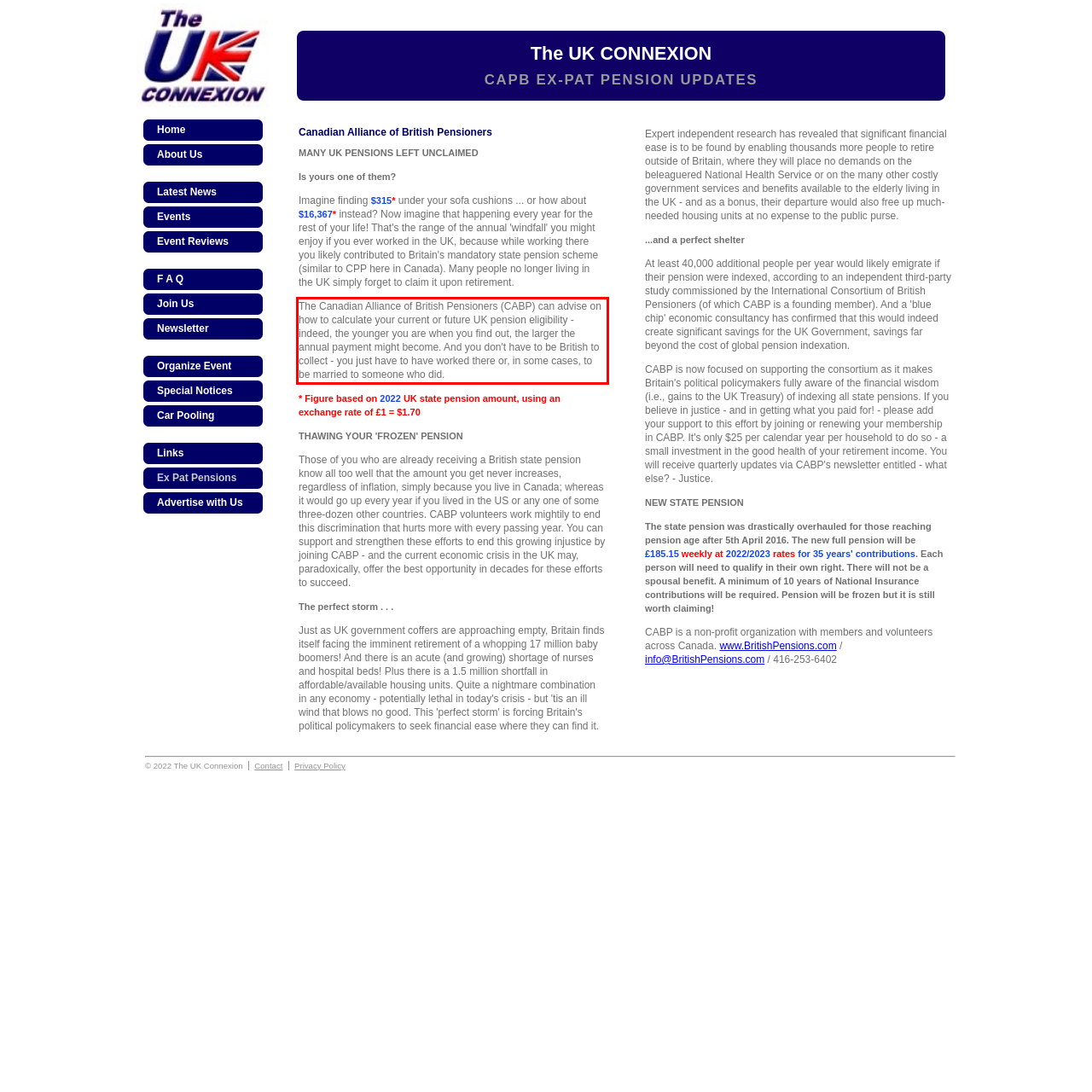Using the provided webpage screenshot, identify and read the text within the red rectangle bounding box.

The Canadian Alliance of British Pensioners (CABP) can advise on how to calculate your current or future UK pension eligibility - indeed, the younger you are when you find out, the larger the annual payment might become. And you don't have to be British to collect - you just have to have worked there or, in some cases, to be married to someone who did.